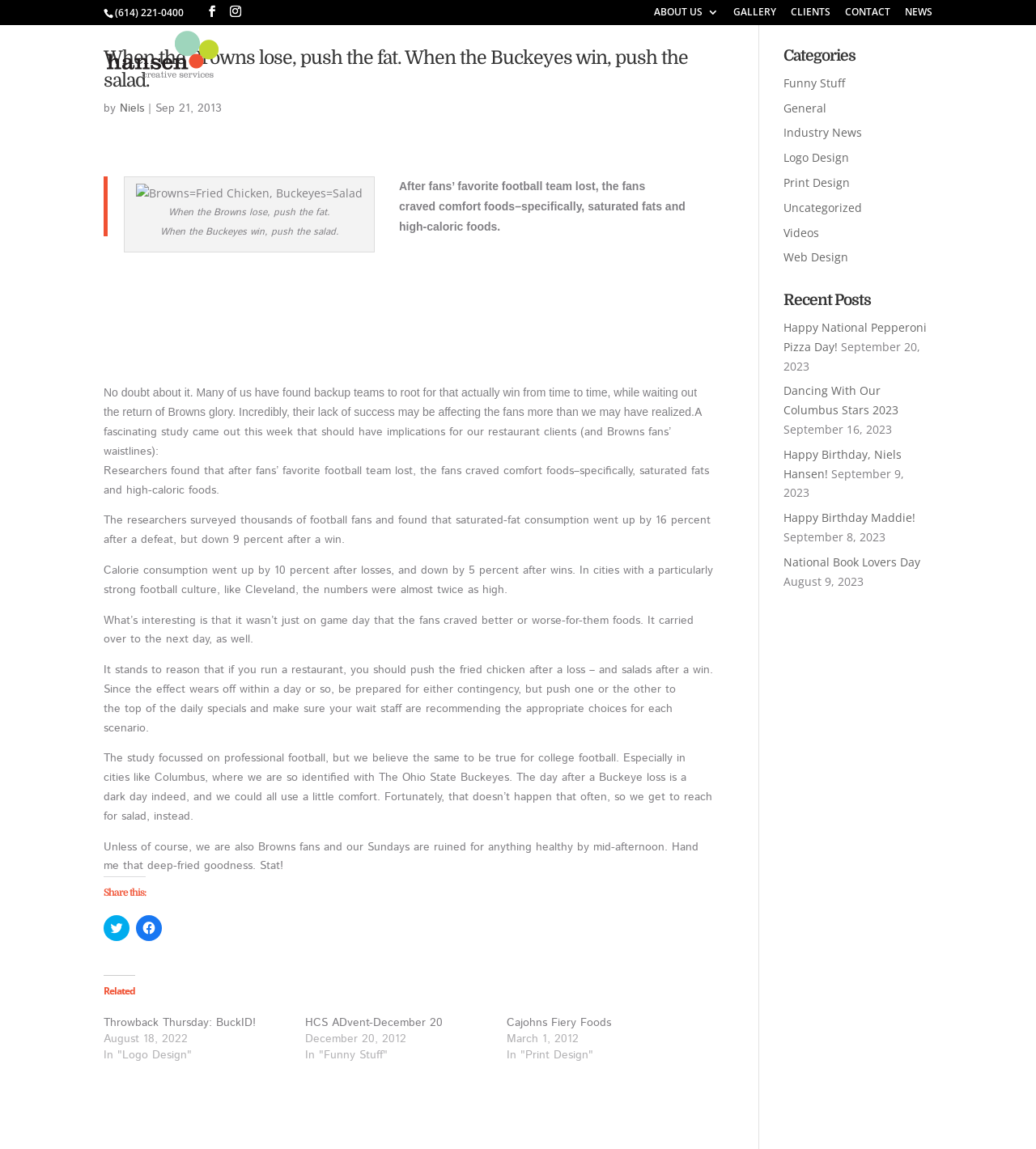Respond with a single word or short phrase to the following question: 
What is the name of the author of the article?

Niels